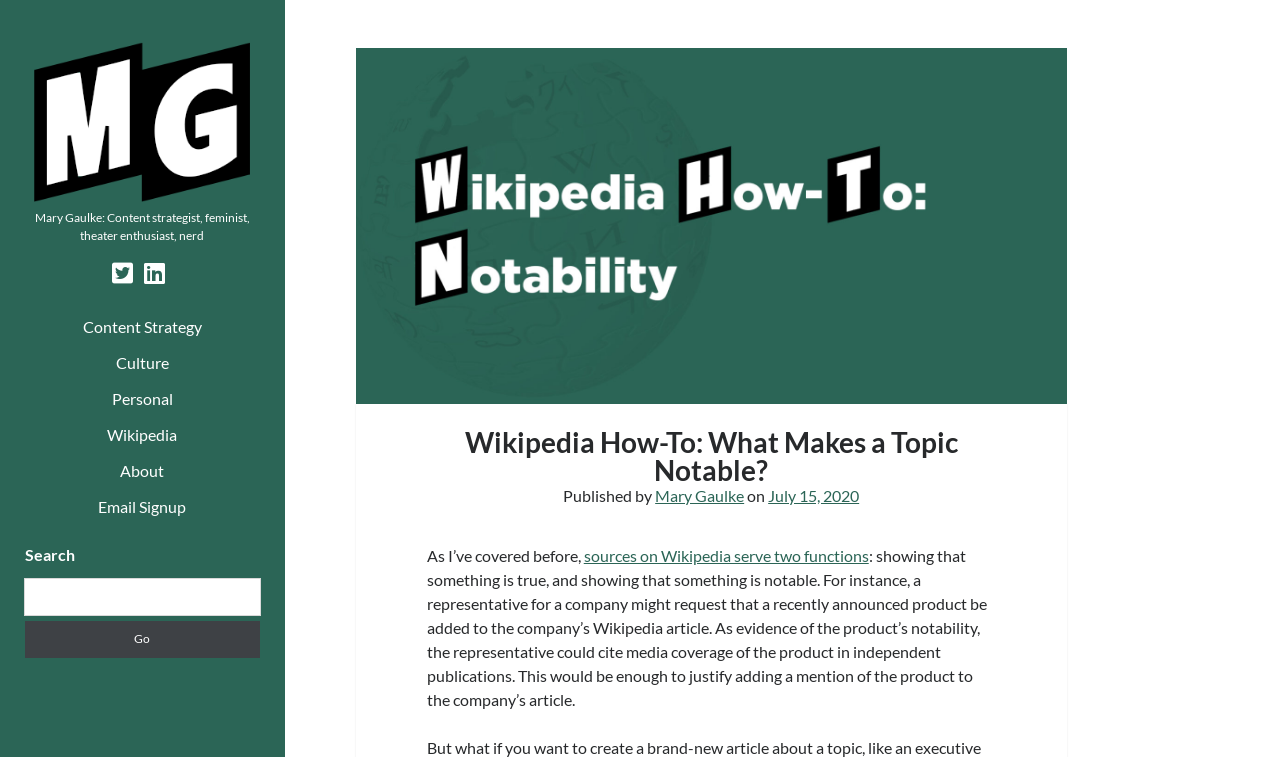Can you show the bounding box coordinates of the region to click on to complete the task described in the instruction: "Follow Mary Gaulke on Twitter"?

[0.087, 0.344, 0.104, 0.376]